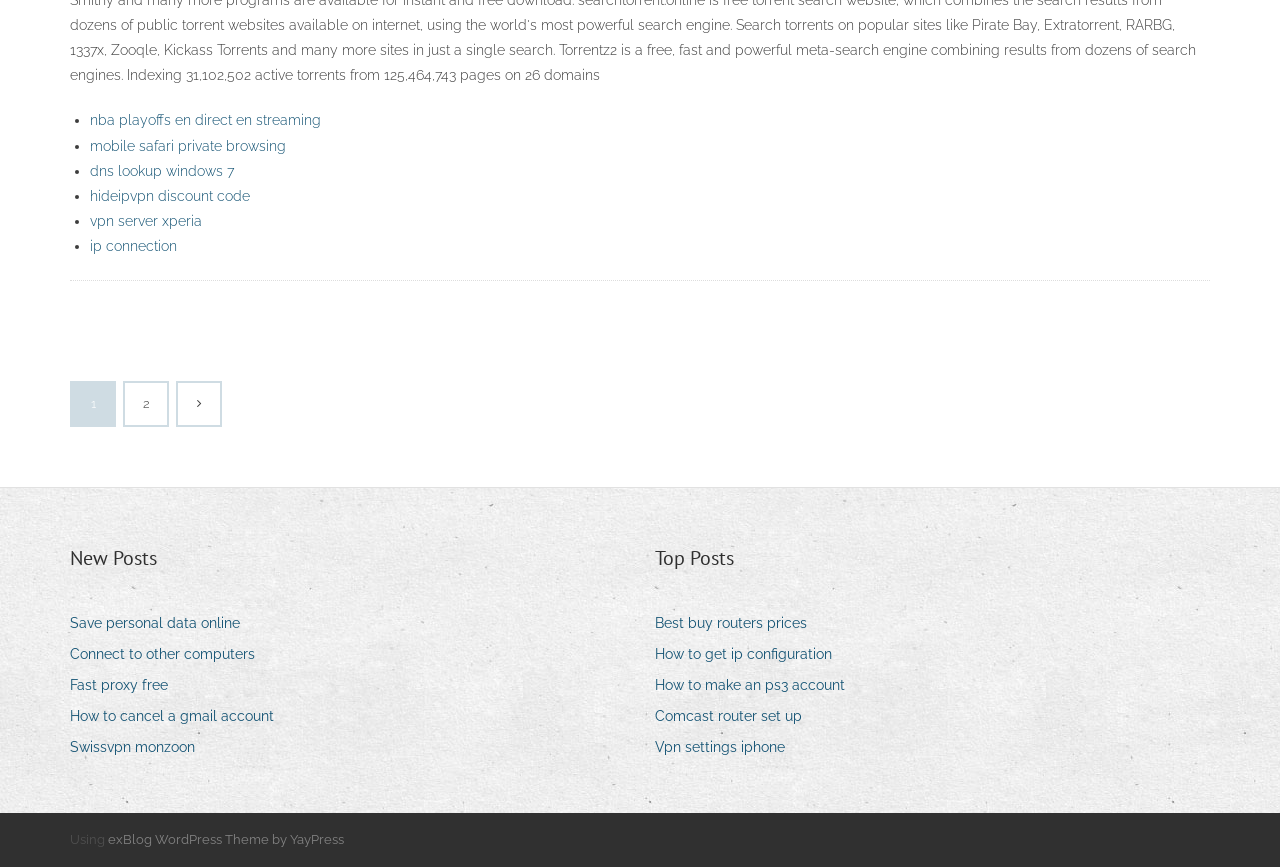Please identify the bounding box coordinates of the area I need to click to accomplish the following instruction: "Go to 'New Posts'".

[0.055, 0.626, 0.123, 0.66]